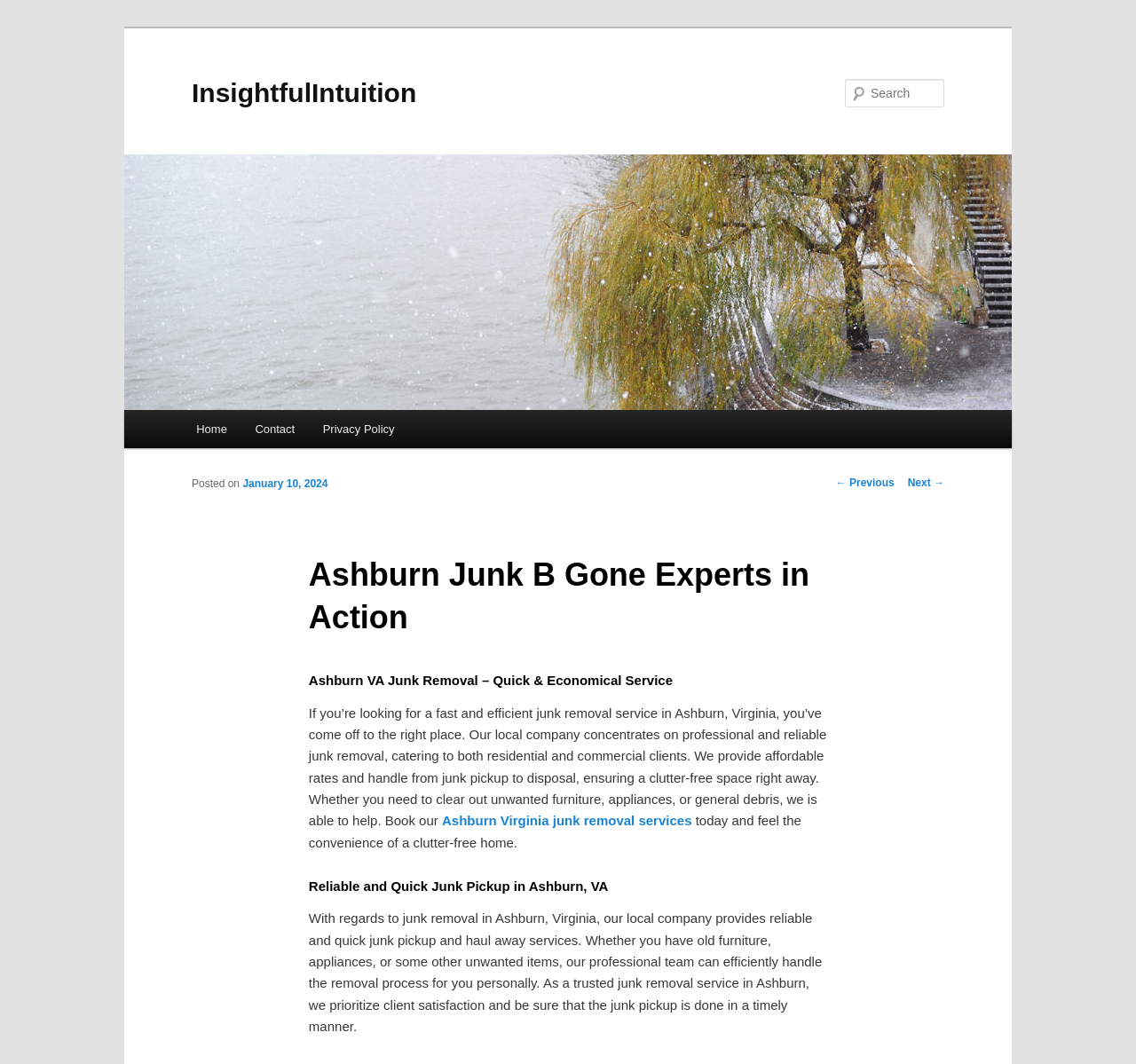Please specify the bounding box coordinates of the clickable region to carry out the following instruction: "Search for something". The coordinates should be four float numbers between 0 and 1, in the format [left, top, right, bottom].

[0.744, 0.074, 0.831, 0.101]